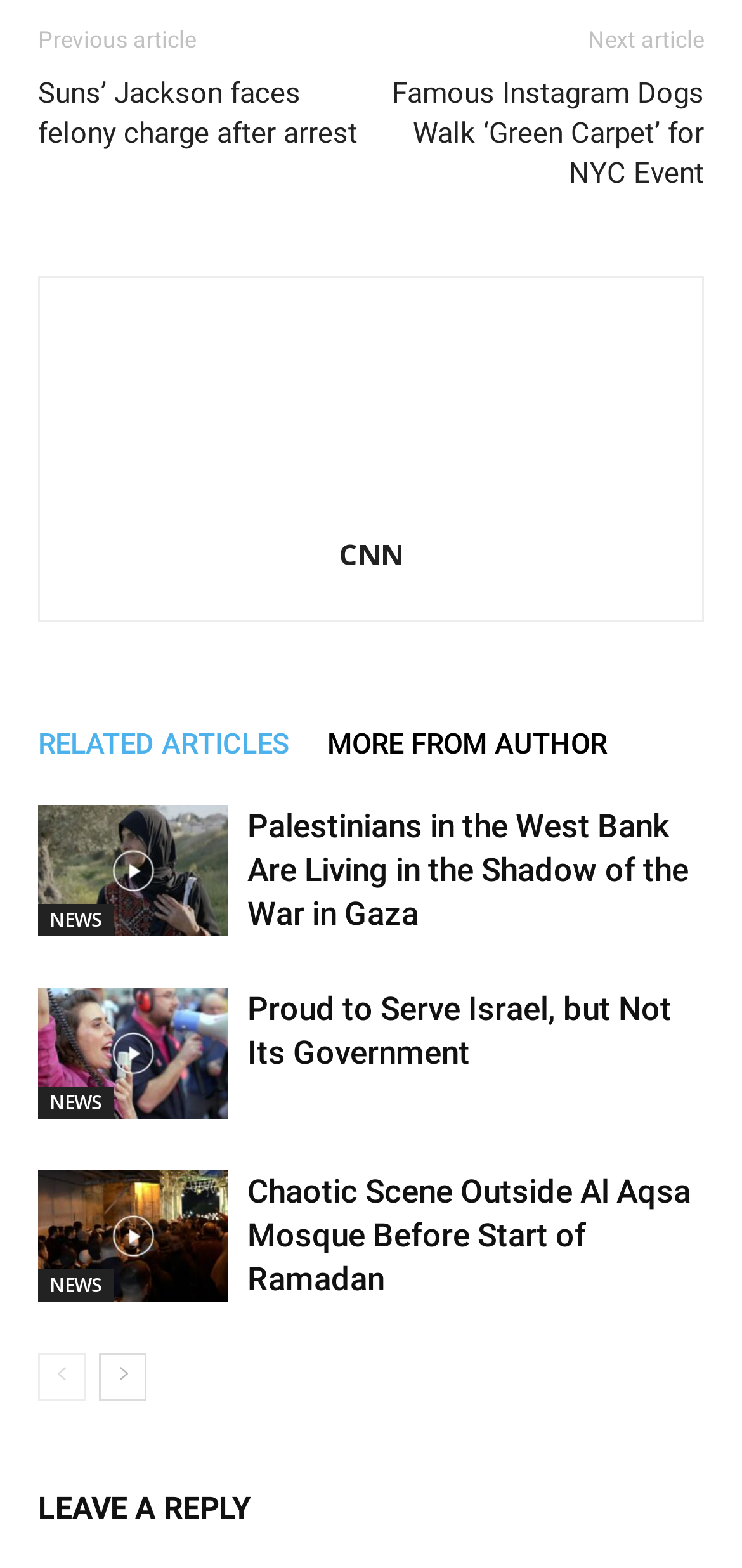Pinpoint the bounding box coordinates of the clickable area needed to execute the instruction: "Read news about Palestinians in the West Bank". The coordinates should be specified as four float numbers between 0 and 1, i.e., [left, top, right, bottom].

[0.051, 0.513, 0.308, 0.597]